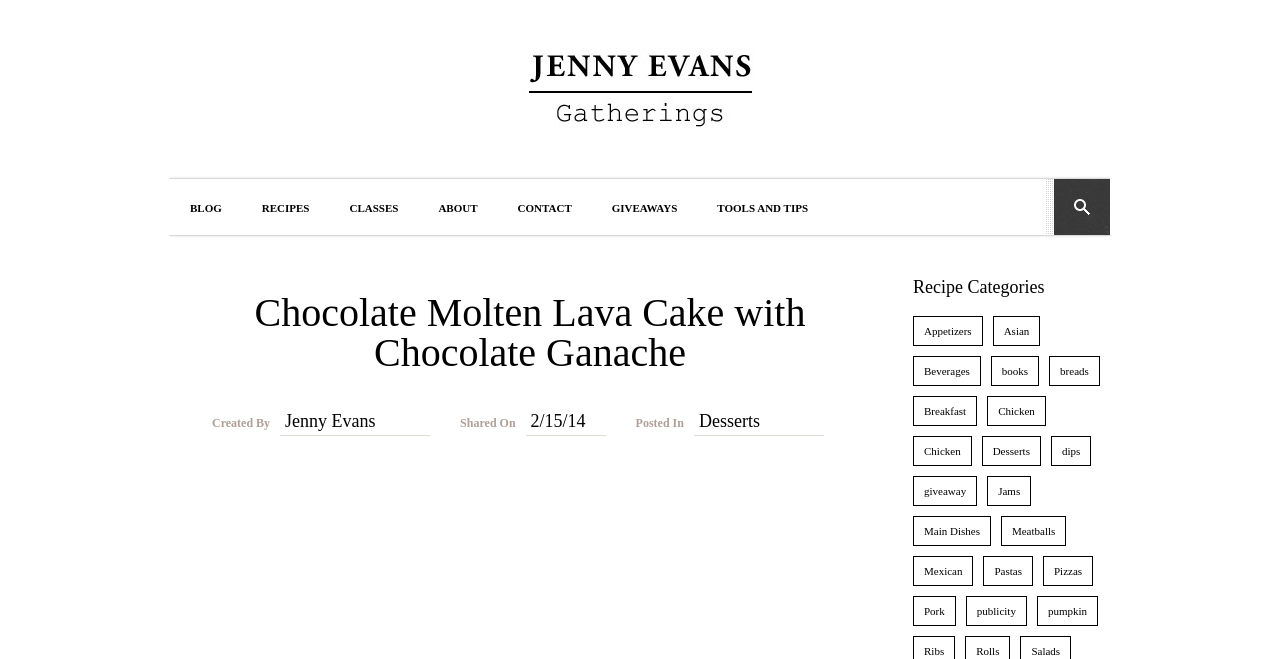Please locate and generate the primary heading on this webpage.

Chocolate Molten Lava Cake with Chocolate Ganache